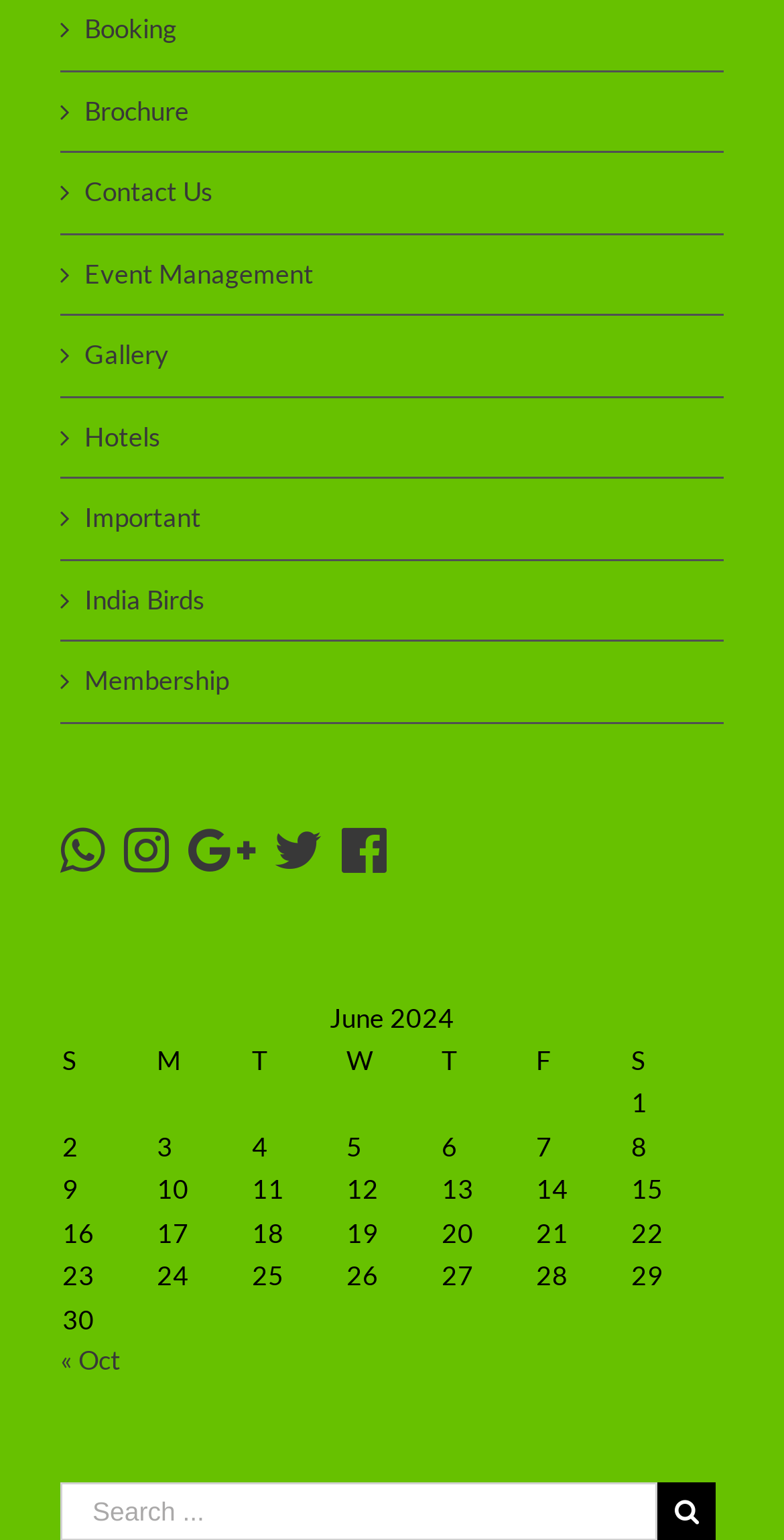What is the current month displayed?
Using the visual information, reply with a single word or short phrase.

June 2024